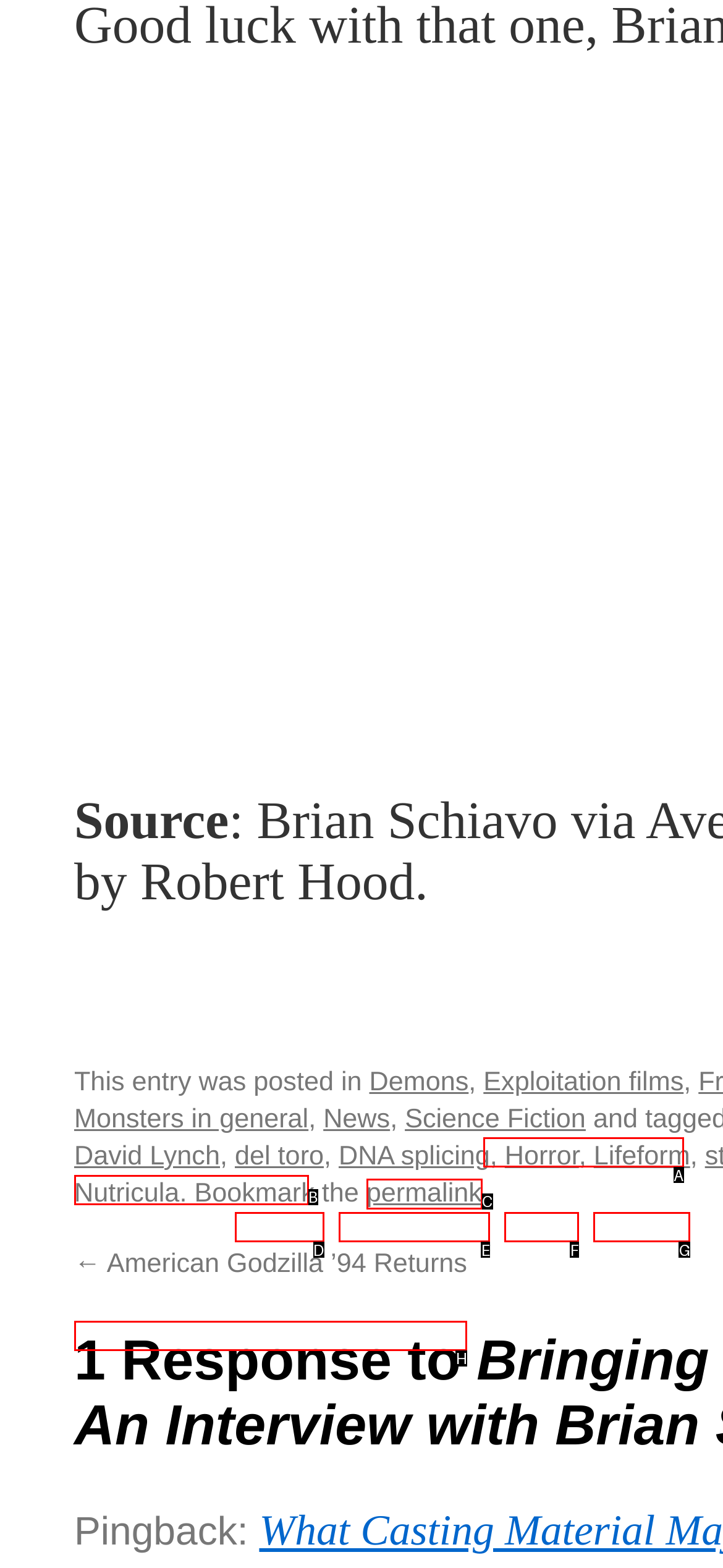Determine the HTML element to click for the instruction: Go to the 'permalink' page.
Answer with the letter corresponding to the correct choice from the provided options.

C